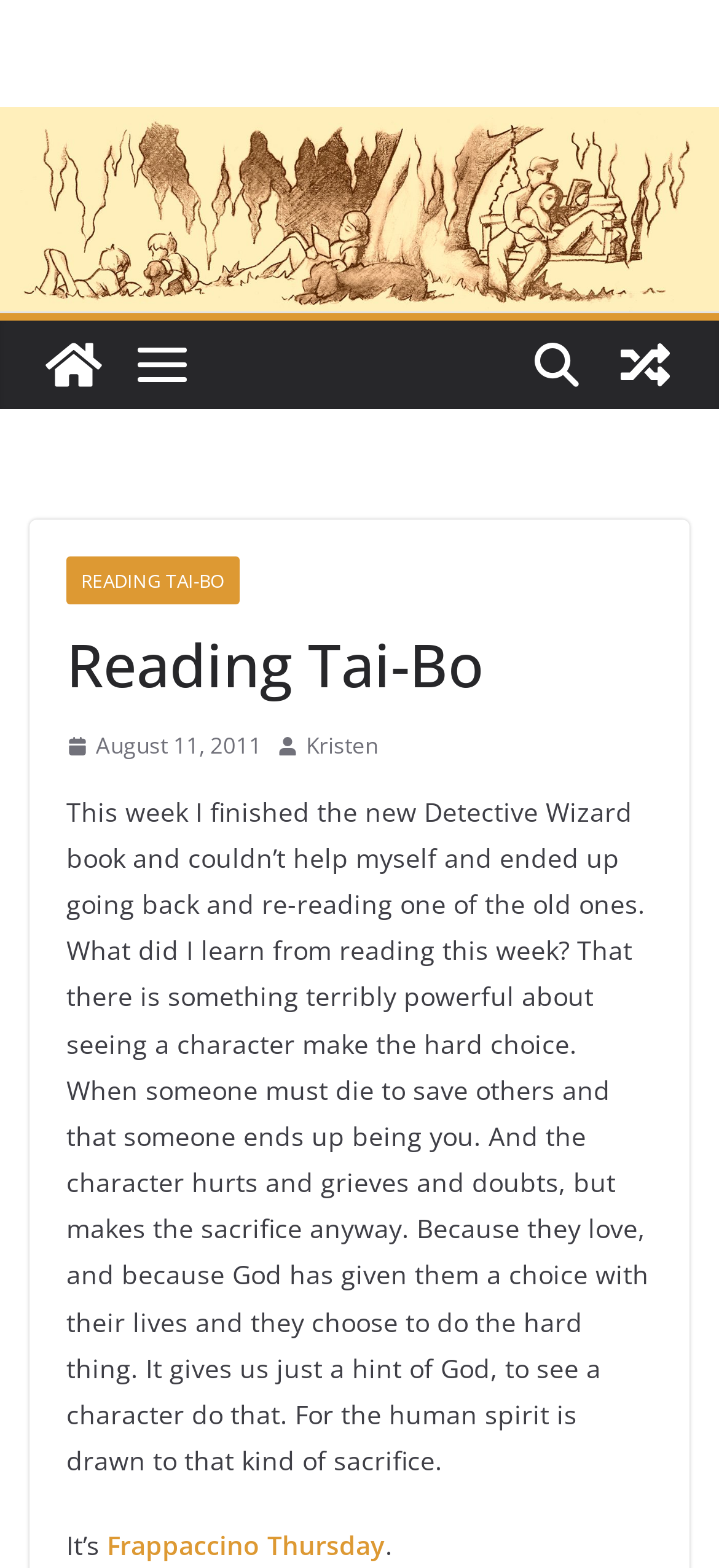Given the description "title="View a random post"", provide the bounding box coordinates of the corresponding UI element.

[0.836, 0.205, 0.959, 0.261]